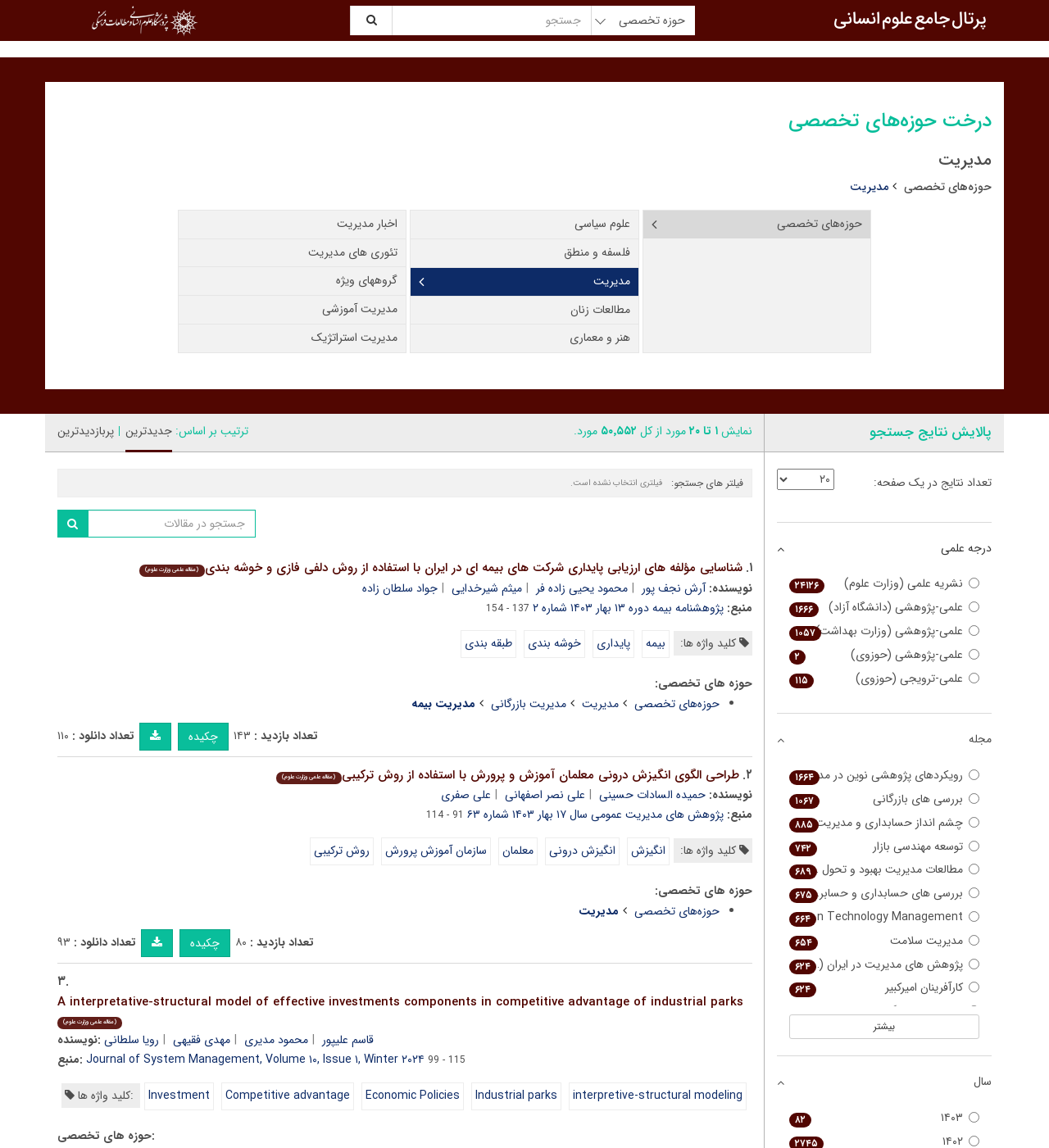How many articles are displayed on this page?
Give a single word or phrase as your answer by examining the image.

2